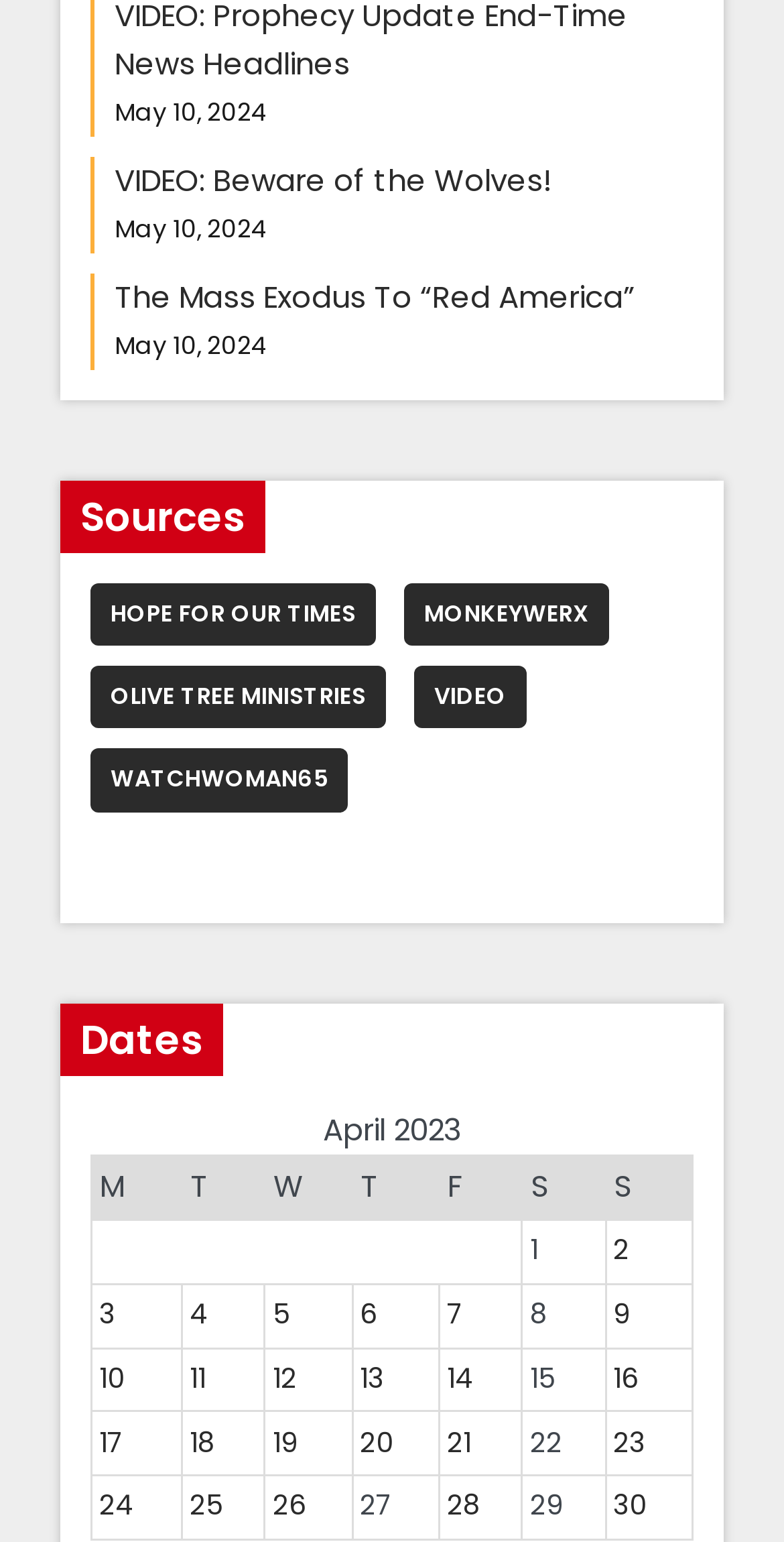Locate the UI element described as follows: "Olive Tree Ministries". Return the bounding box coordinates as four float numbers between 0 and 1 in the order [left, top, right, bottom].

[0.115, 0.432, 0.492, 0.472]